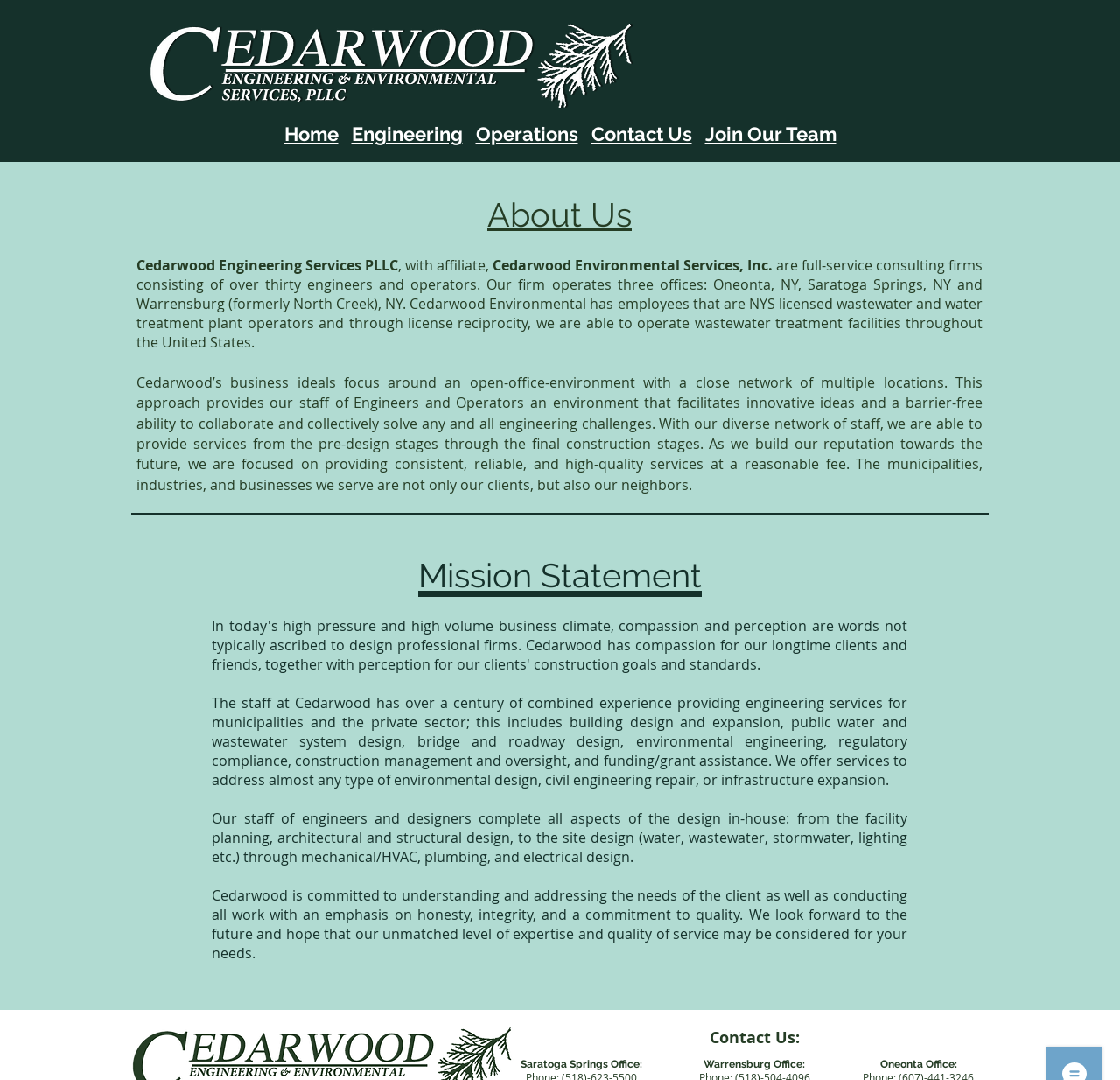Please reply with a single word or brief phrase to the question: 
What is the location of Cedarwood's Saratoga Springs office?

Not specified